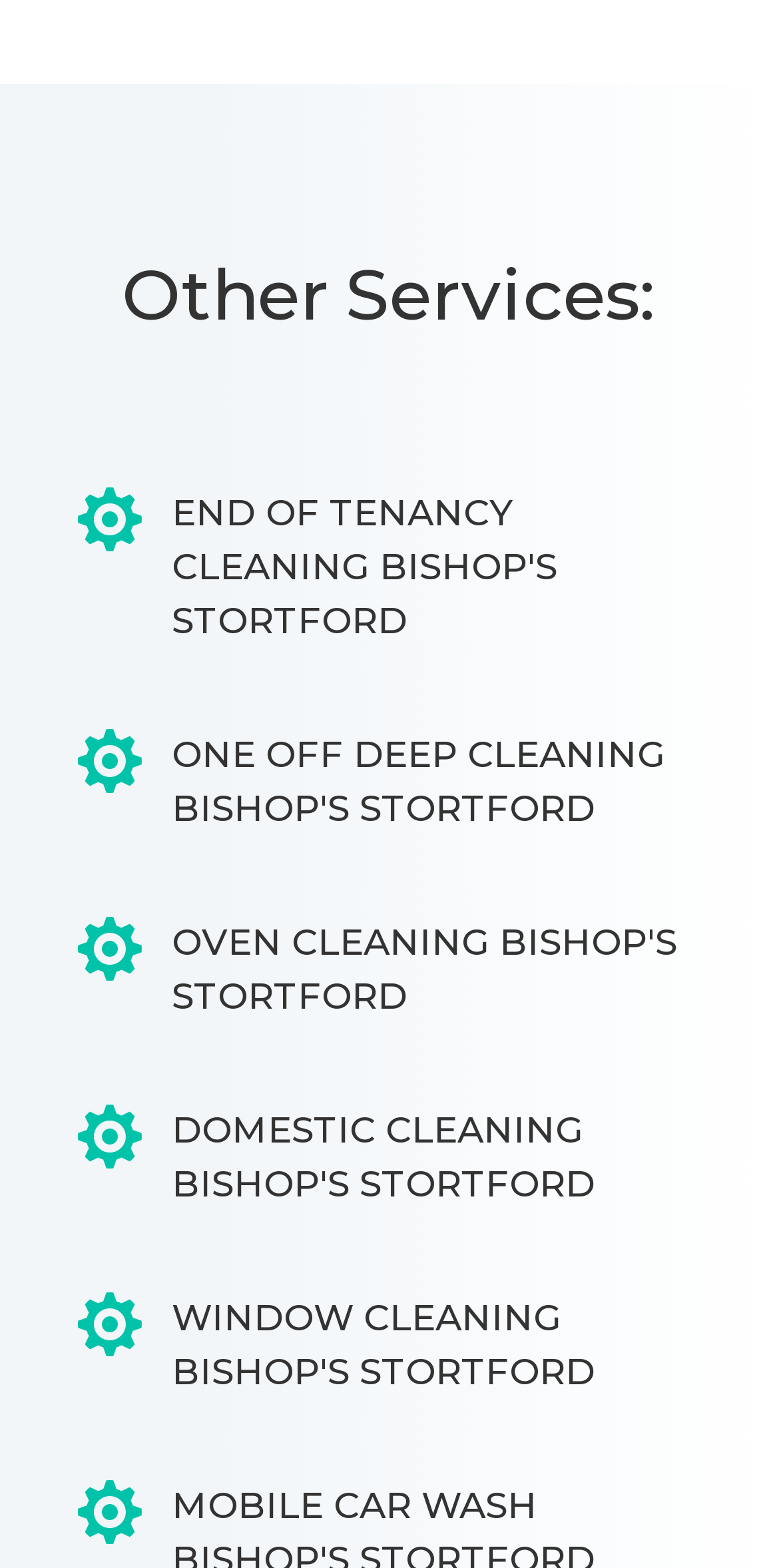What services are offered in Bishop's Stortford?
Please answer the question with as much detail as possible using the screenshot.

The webpage lists various cleaning services offered in Bishop's Stortford, including end of tenancy cleaning, one off deep cleaning, oven cleaning, domestic cleaning, and window cleaning.